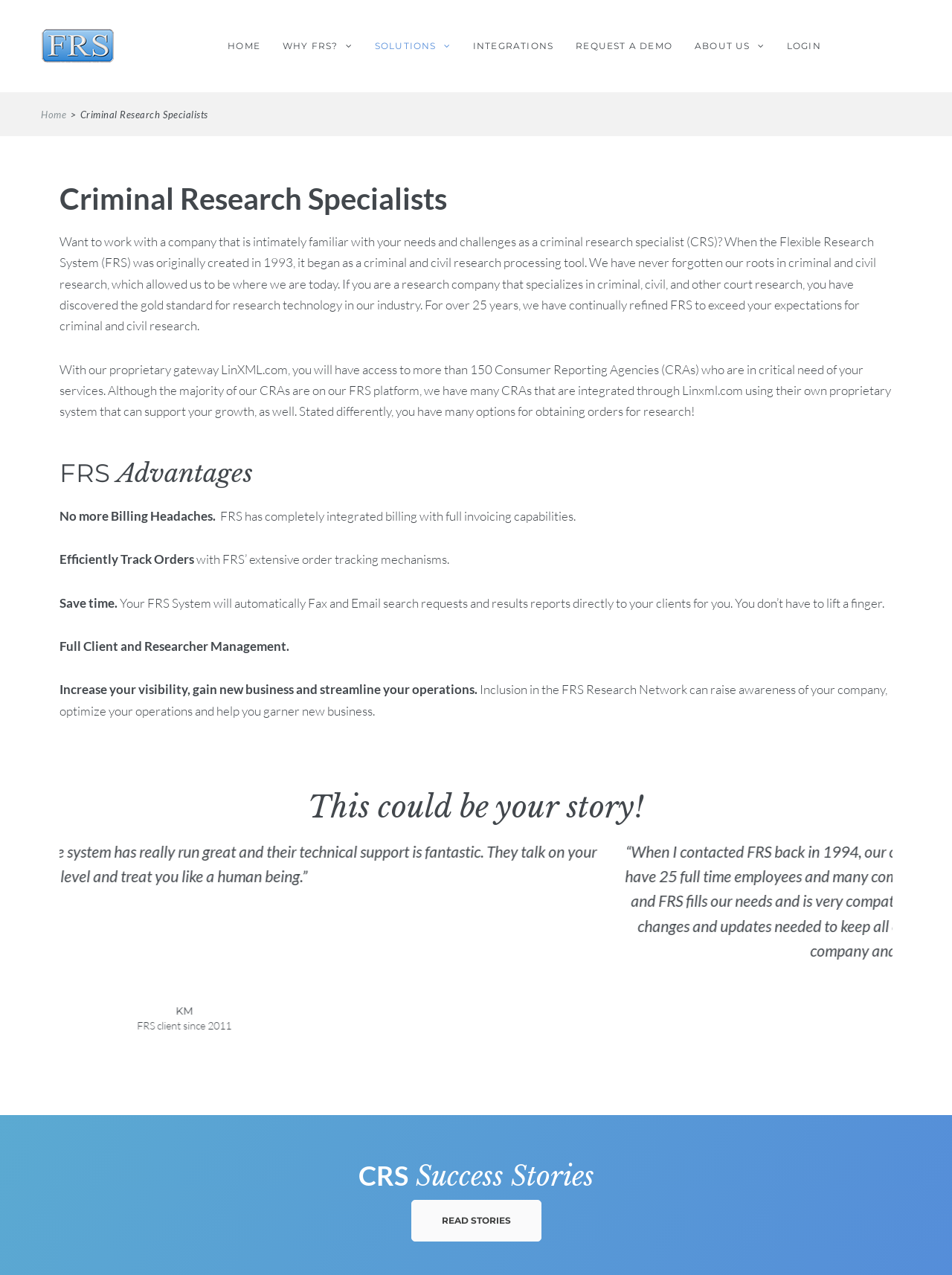Please identify the bounding box coordinates of the clickable area that will fulfill the following instruction: "Read success stories". The coordinates should be in the format of four float numbers between 0 and 1, i.e., [left, top, right, bottom].

[0.432, 0.941, 0.568, 0.974]